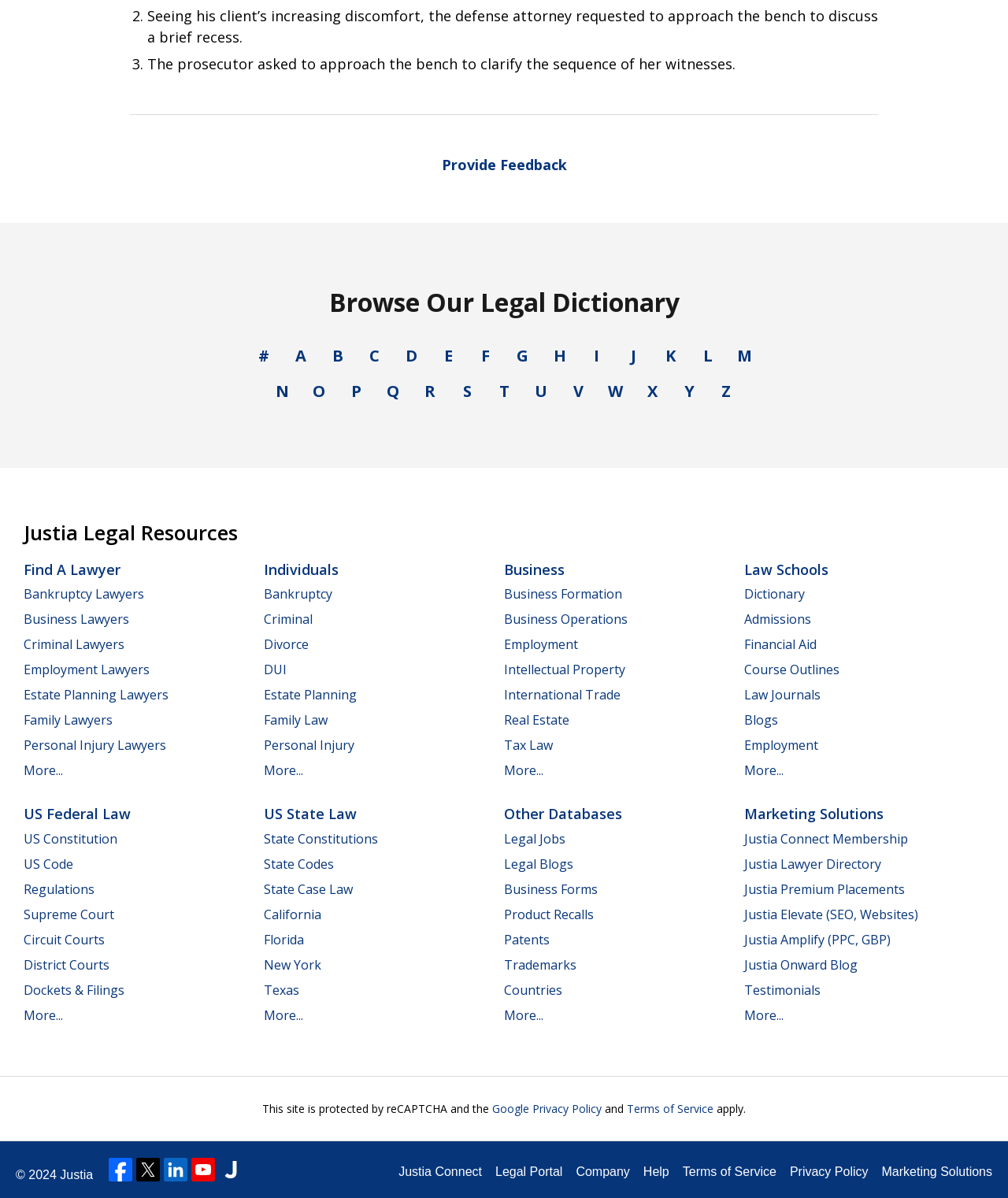Determine the bounding box coordinates for the UI element matching this description: "Justia Amplify (PPC, GBP)".

[0.738, 0.777, 0.884, 0.791]